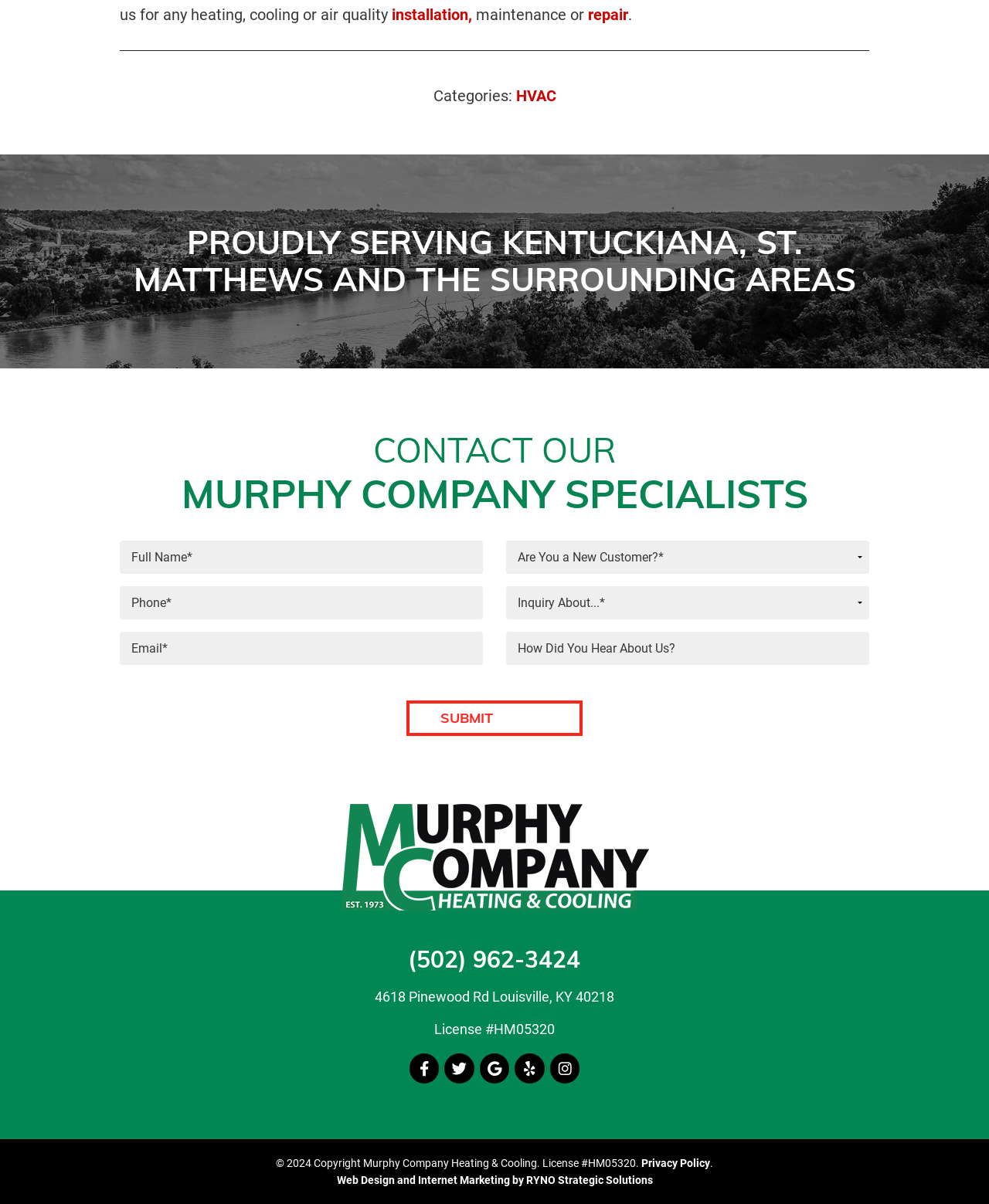Please identify the coordinates of the bounding box that should be clicked to fulfill this instruction: "Click the 'Submit' button".

[0.414, 0.584, 0.53, 0.608]